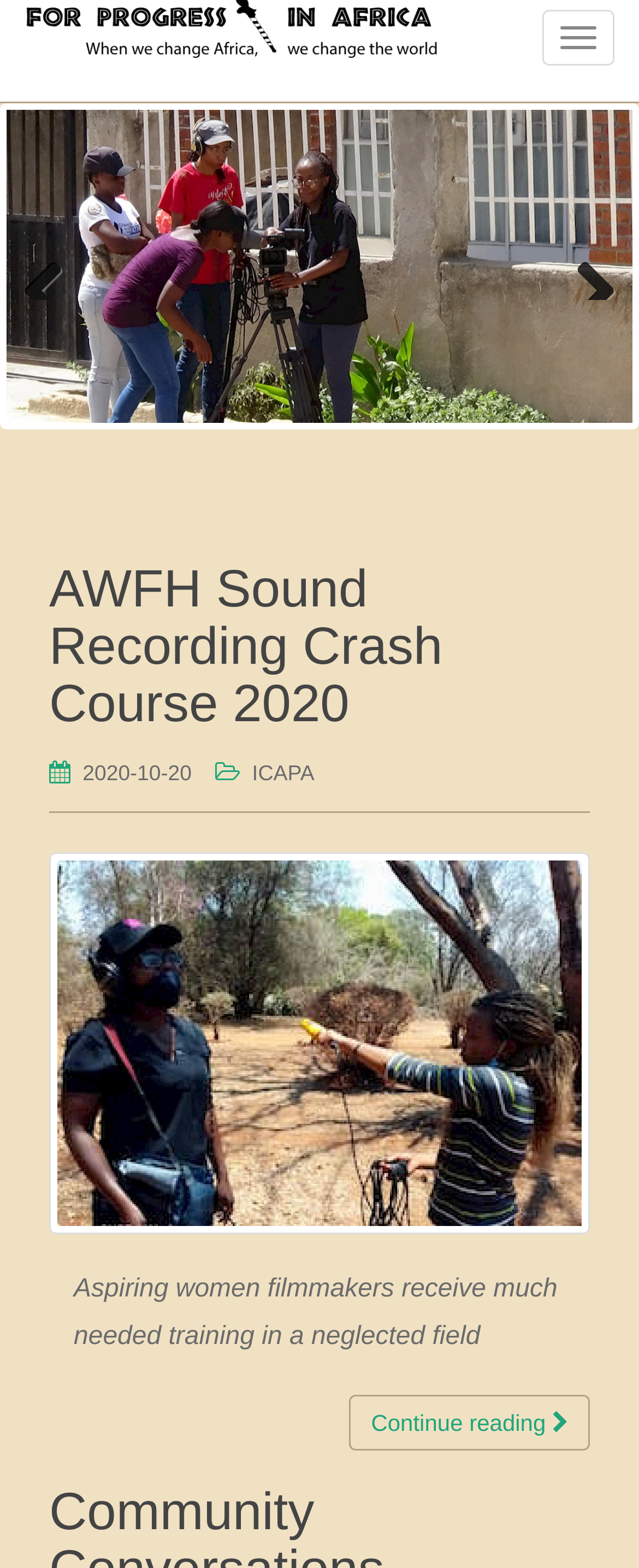Answer briefly with one word or phrase:
What is the date of the article?

2020-10-20